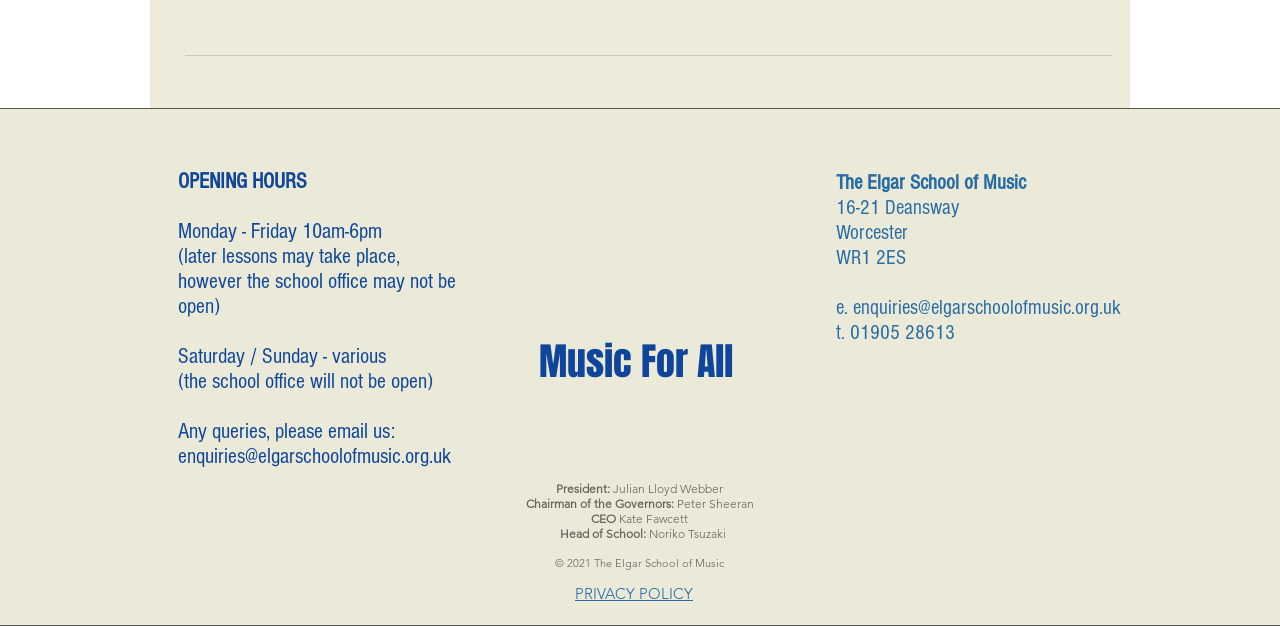Identify the bounding box coordinates for the UI element described as: "aria-label="Instagram"". The coordinates should be provided as four floats between 0 and 1: [left, top, right, bottom].

[0.719, 0.609, 0.742, 0.657]